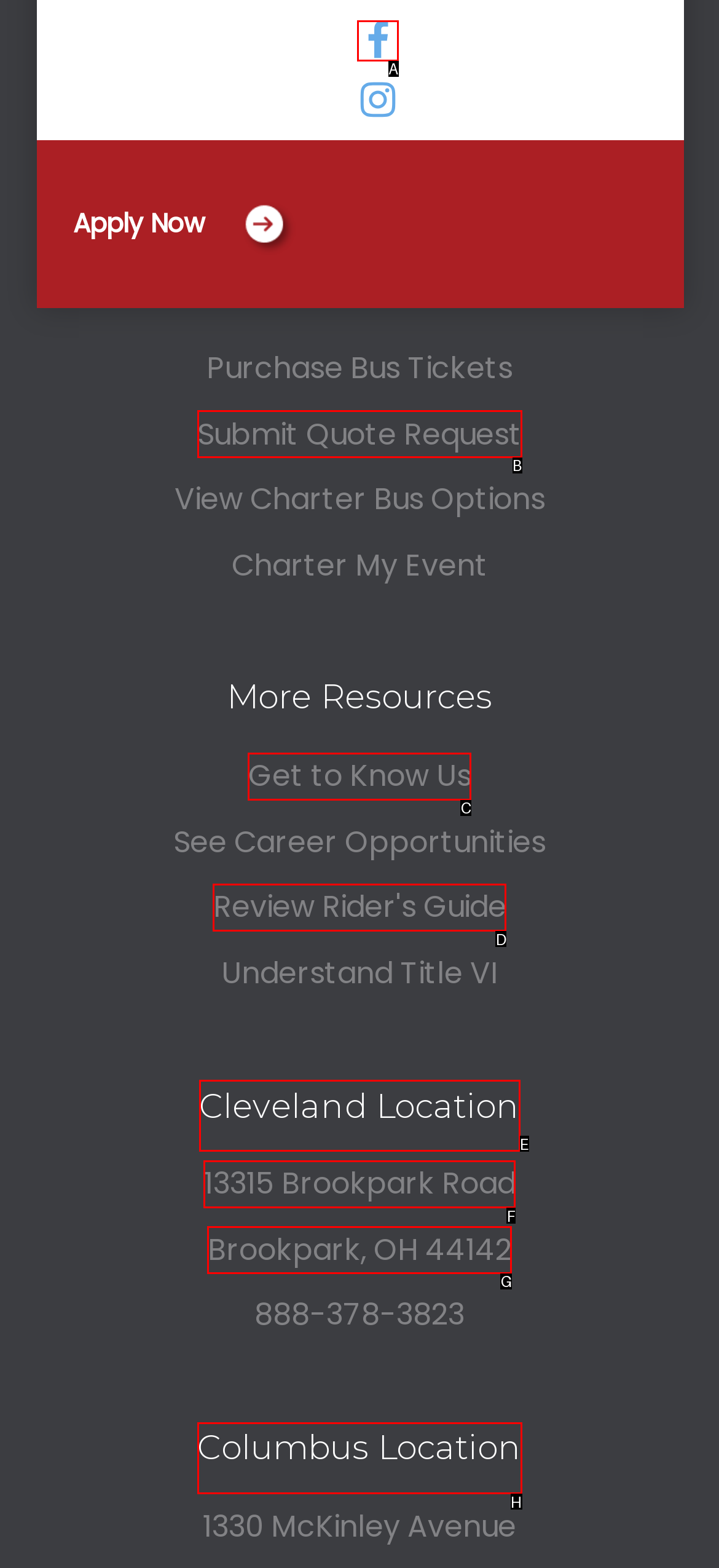Find the correct option to complete this instruction: Visit Facebook page. Reply with the corresponding letter.

A